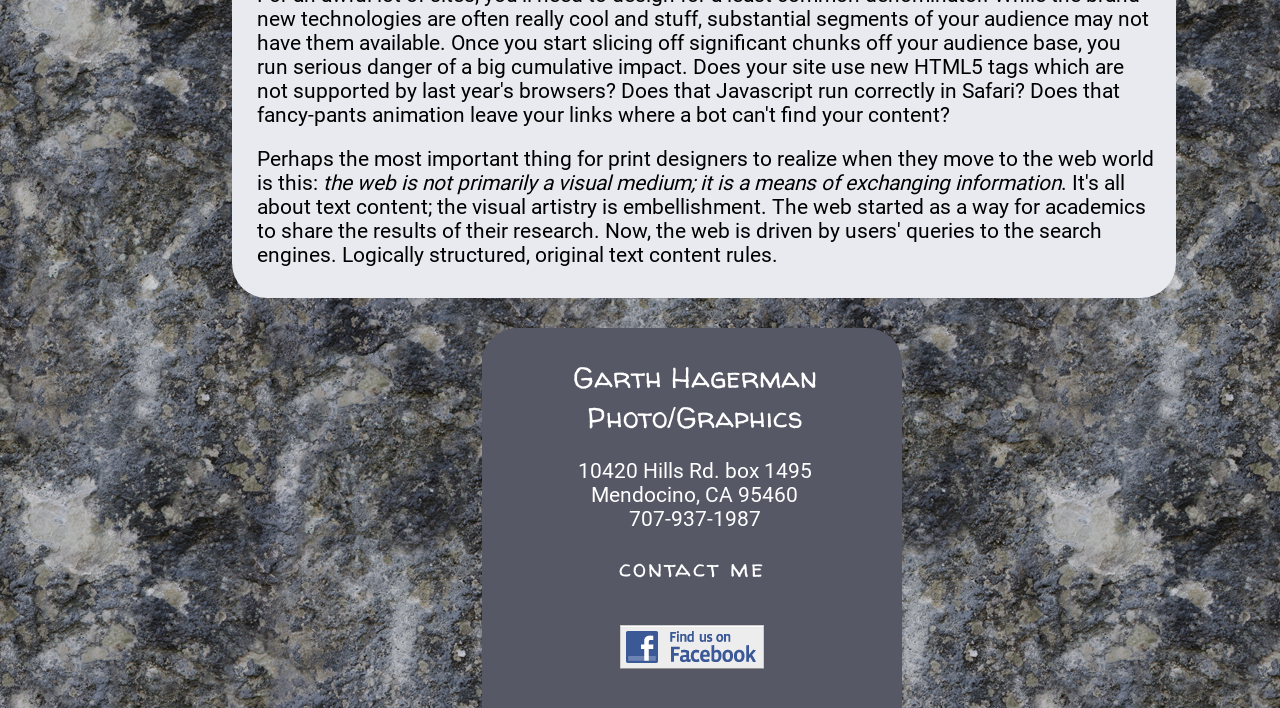Give a one-word or one-phrase response to the question:
What is the profession of Garth Hagerman?

Photo/Graphics